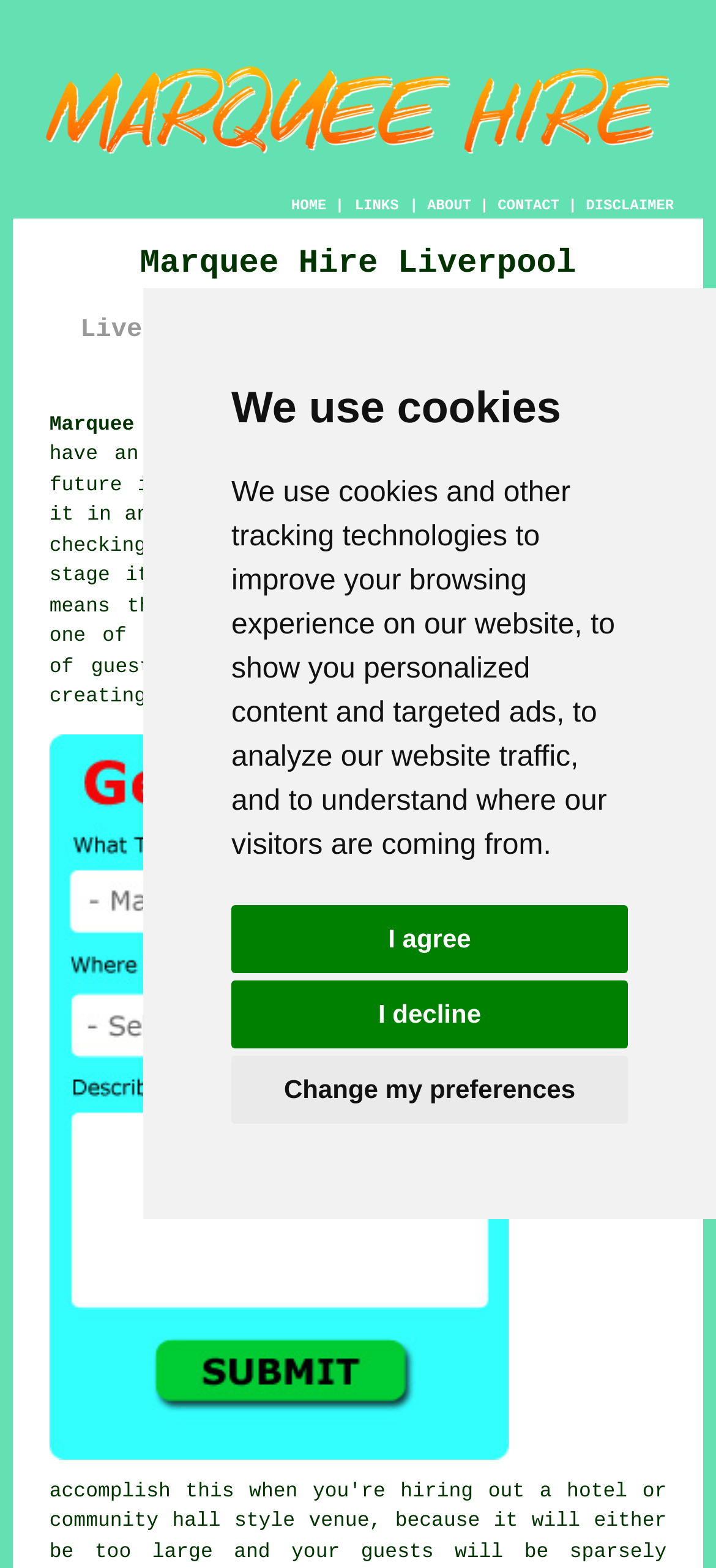Please respond to the question using a single word or phrase:
What type of structure can be hired from the service?

Marquee, gazebo, party tent